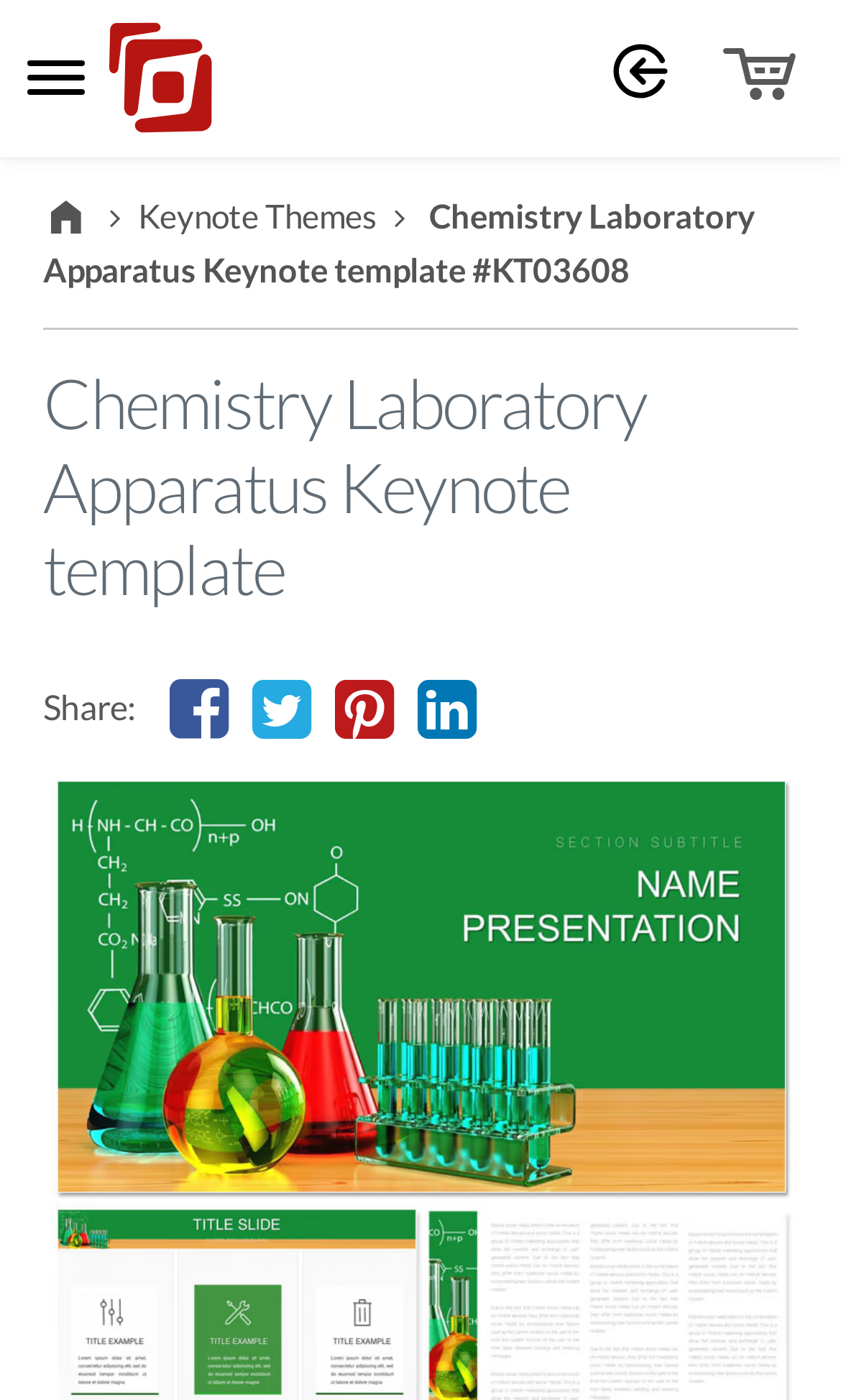Where is the shopping cart located?
Please use the visual content to give a single word or phrase answer.

Top right corner